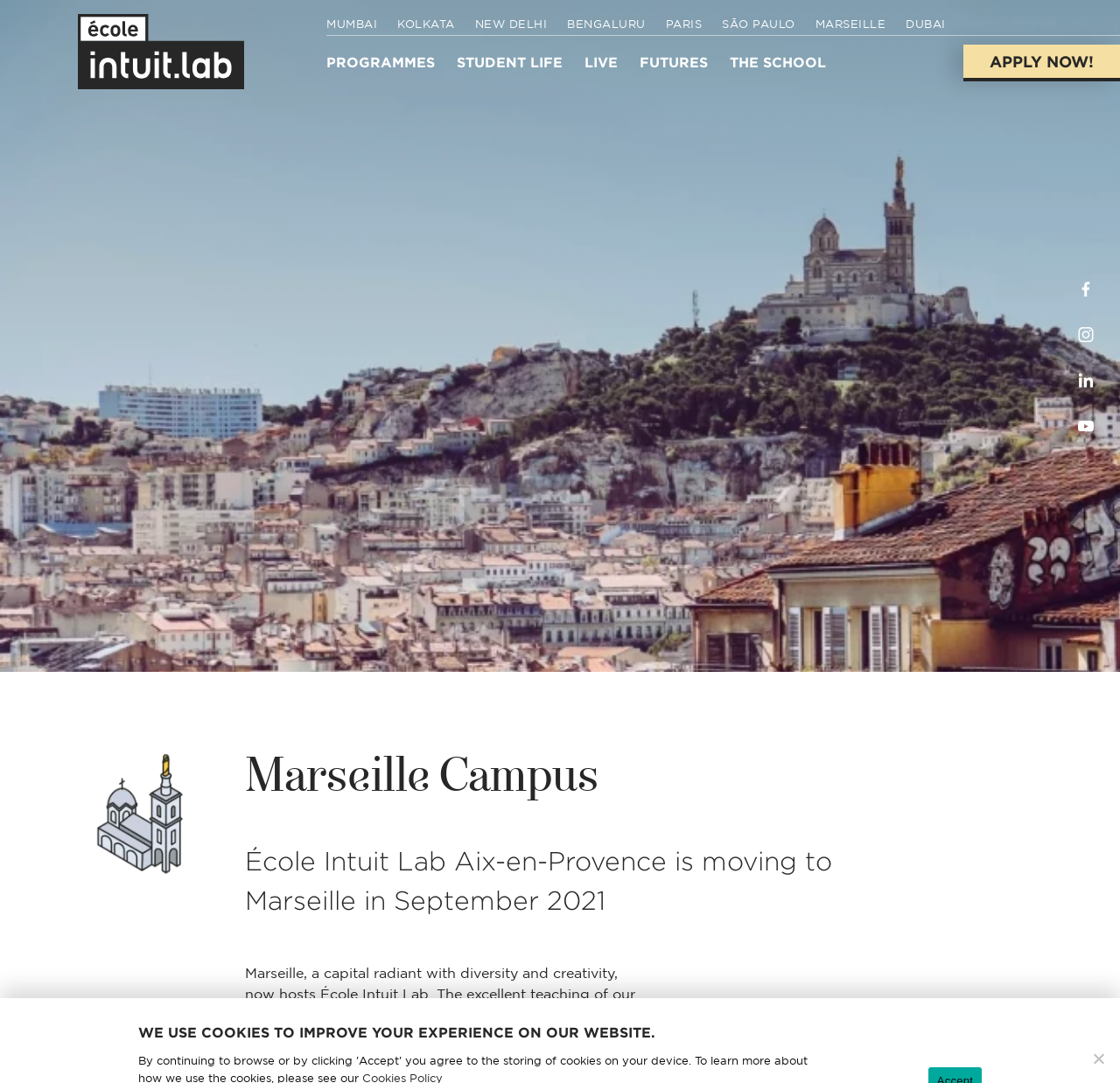How many campus locations are listed?
Please use the image to deliver a detailed and complete answer.

I counted the number of links with city names, which are Marseille, Mumbai, Kolkata, New Delhi, Bengaluru, Paris, São Paulo, and Dubai.